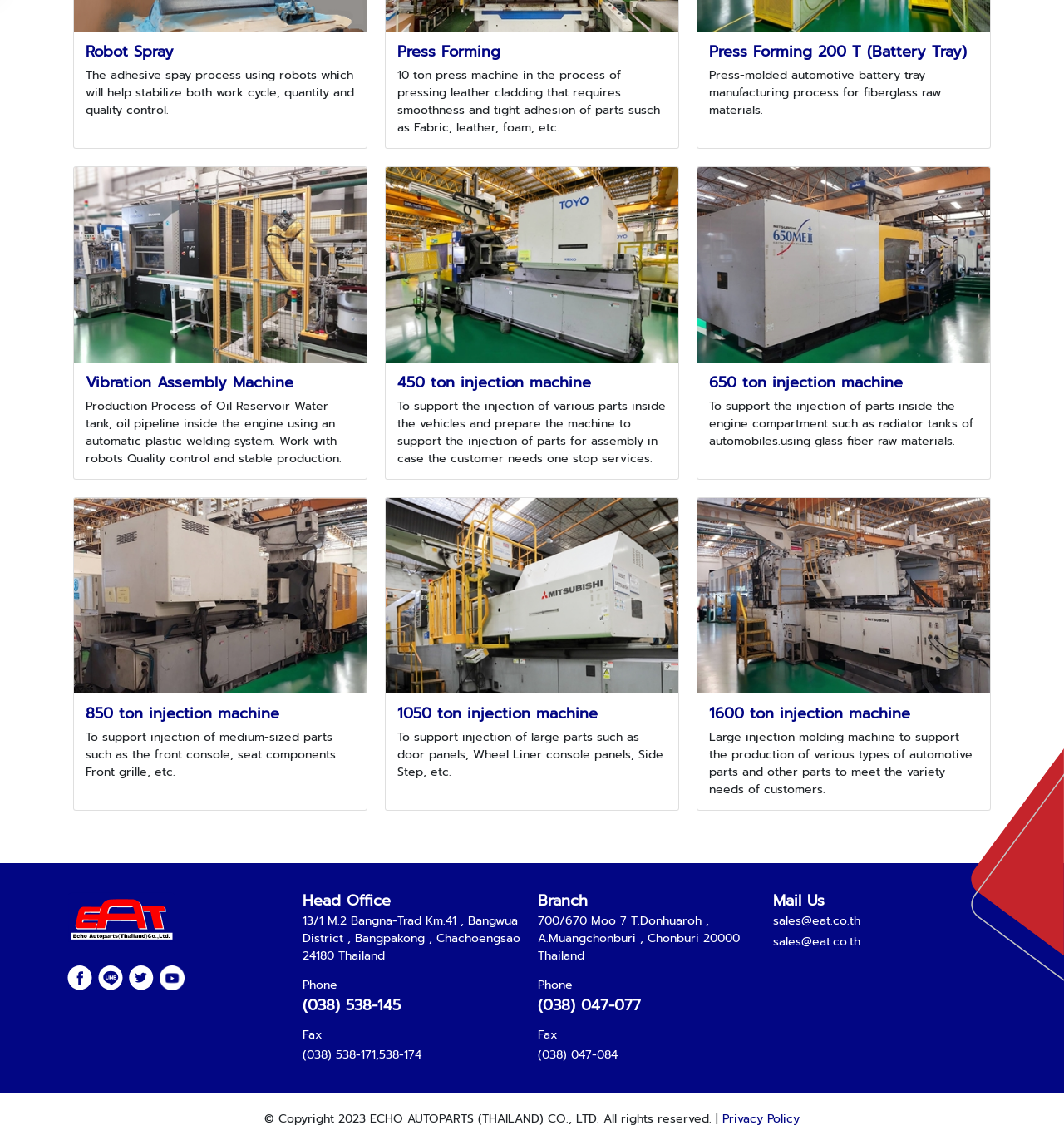What is the process described in the 'Robot Spray' section?
Give a thorough and detailed response to the question.

I found the 'Robot Spray' section at the top of the webpage, which has a heading 'Robot Spray' and a static text 'The adhesive spay process using robots which will help stabilize both work cycle, quantity and quality control.'